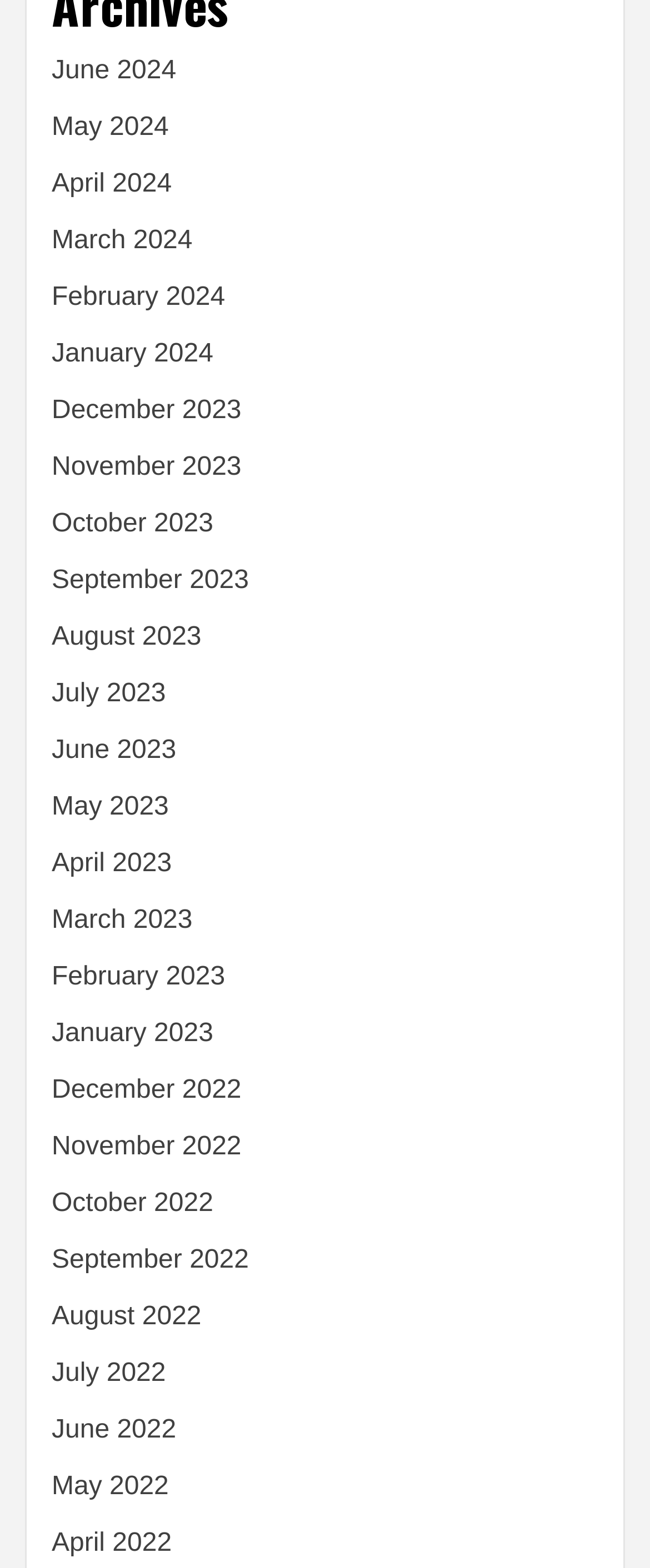Please find the bounding box coordinates of the element's region to be clicked to carry out this instruction: "Contact & Map".

None